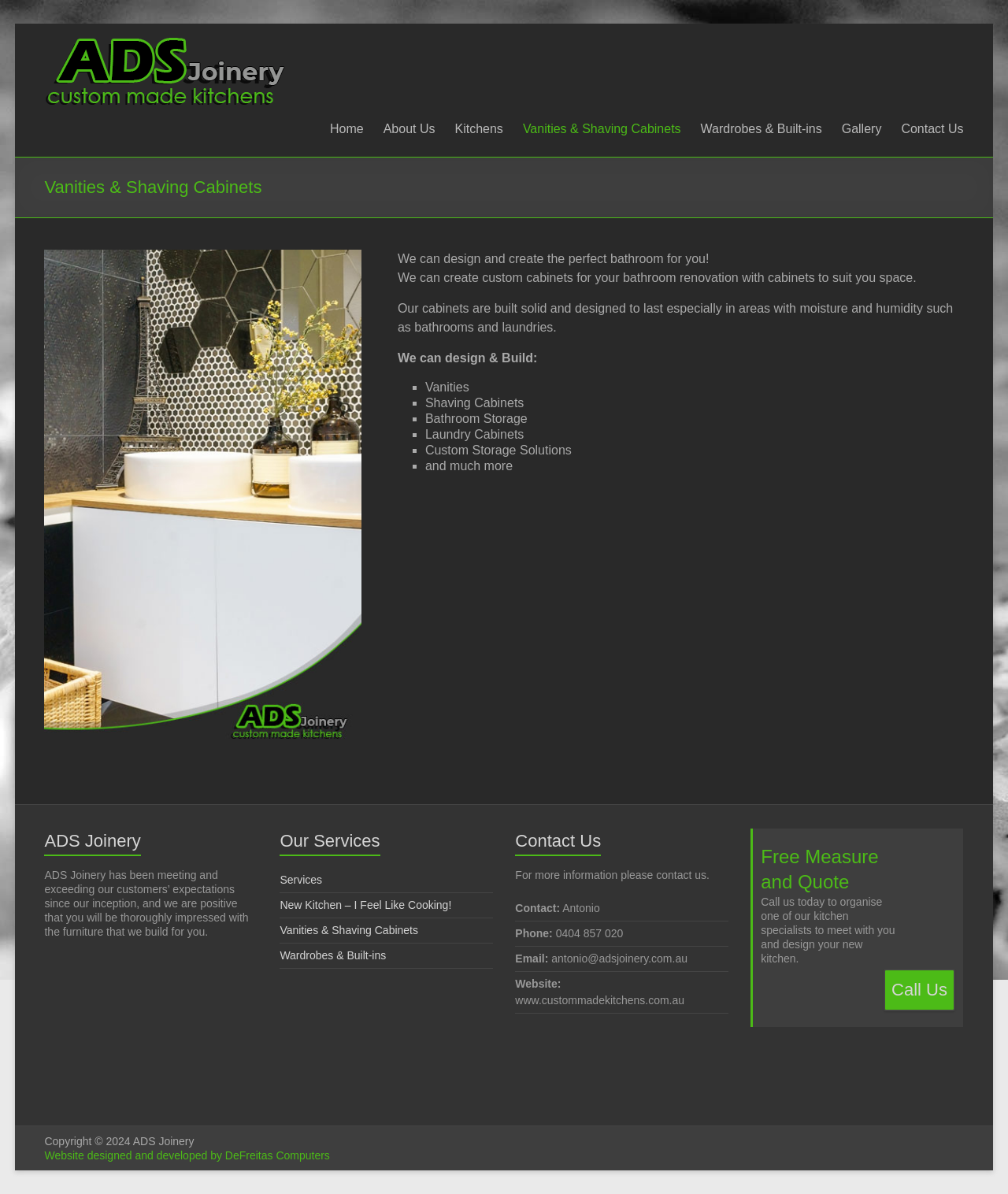What services does ADS Joinery offer?
Use the screenshot to answer the question with a single word or phrase.

Kitchen, Vanities, Shaving Cabinets